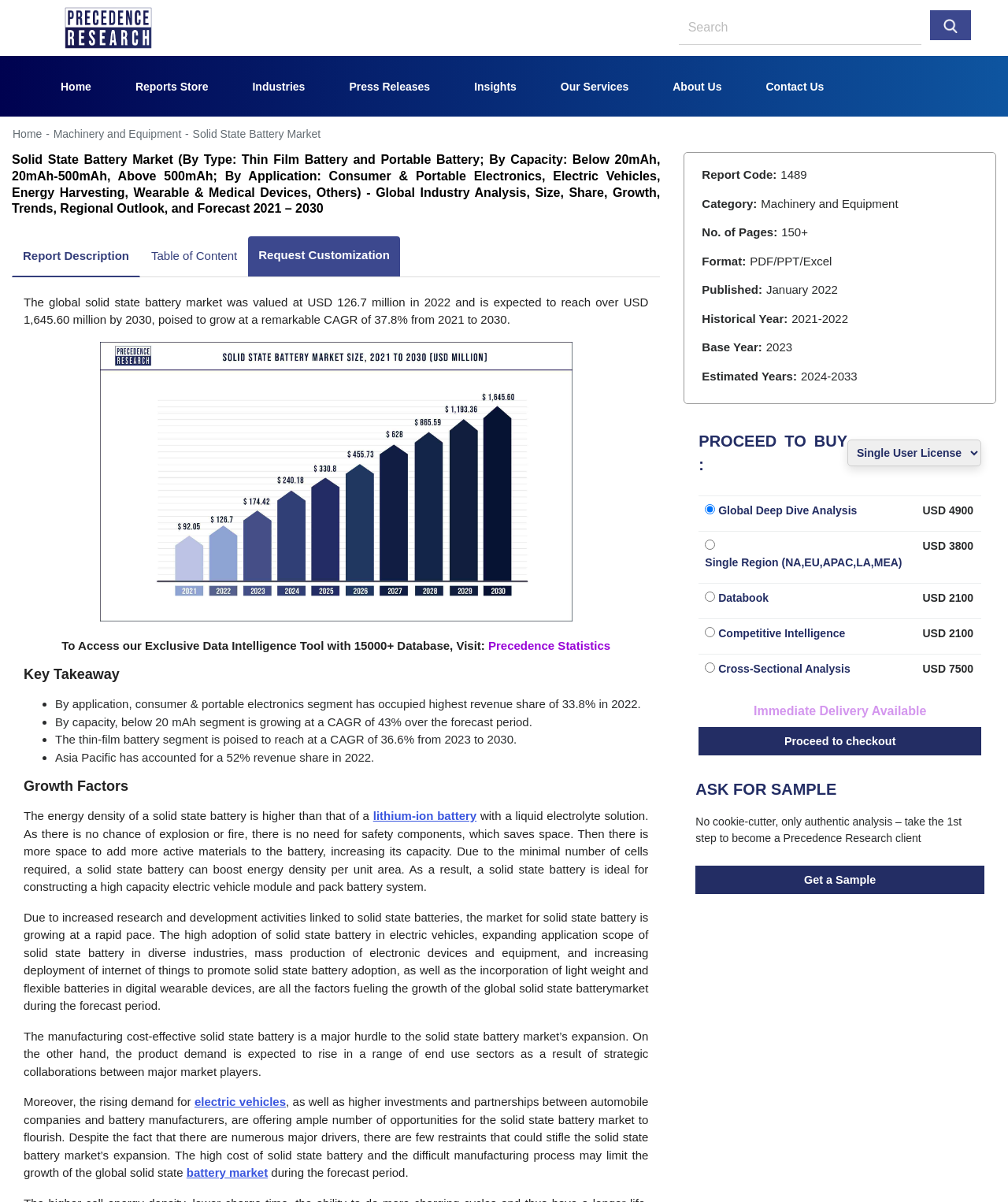Please provide a comprehensive answer to the question based on the screenshot: What is the format of the report?

The answer can be found in the static text 'Format: PDF/PPT/Excel'